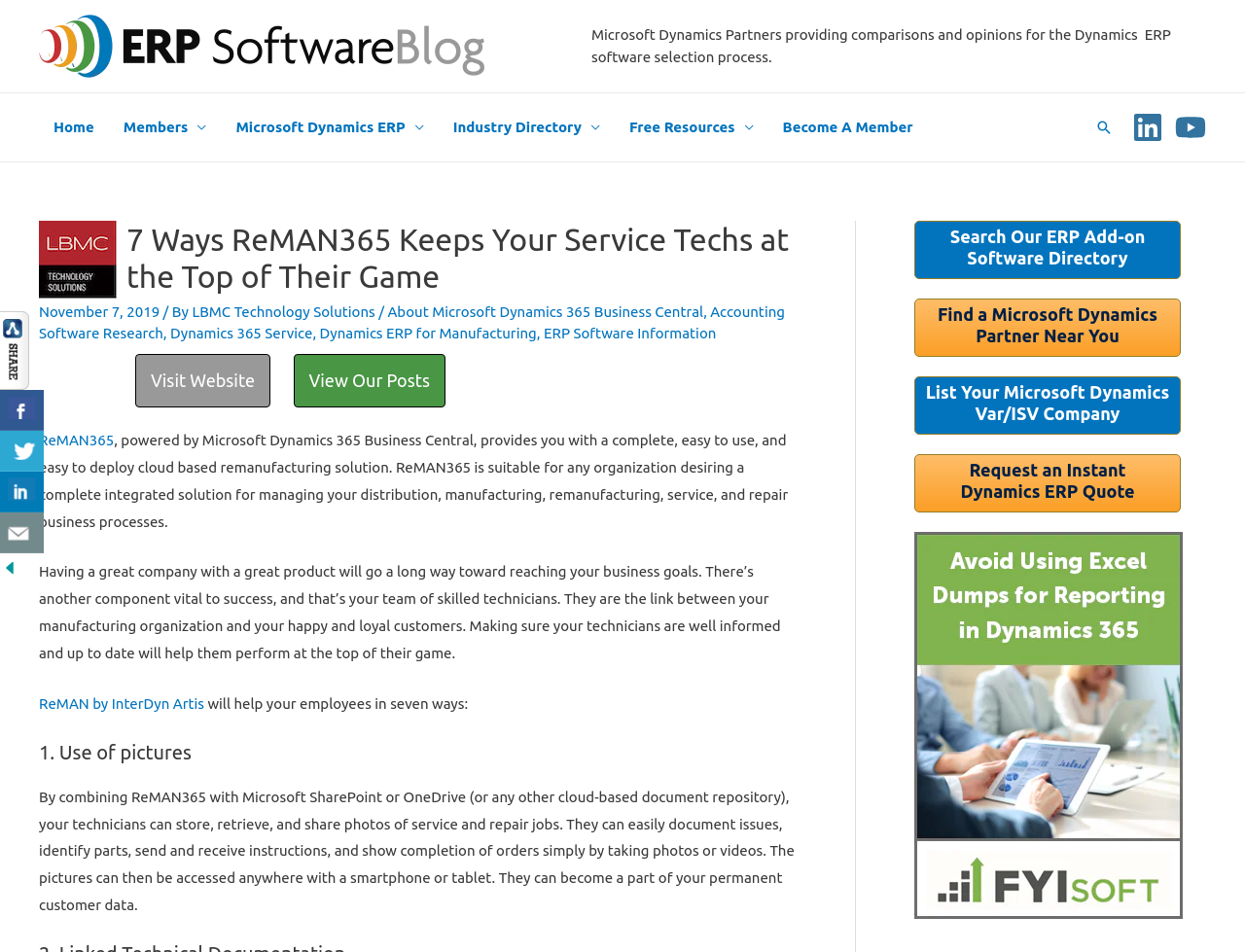Answer with a single word or phrase: 
What is the name of the ERP software blog?

ERP Software Blog